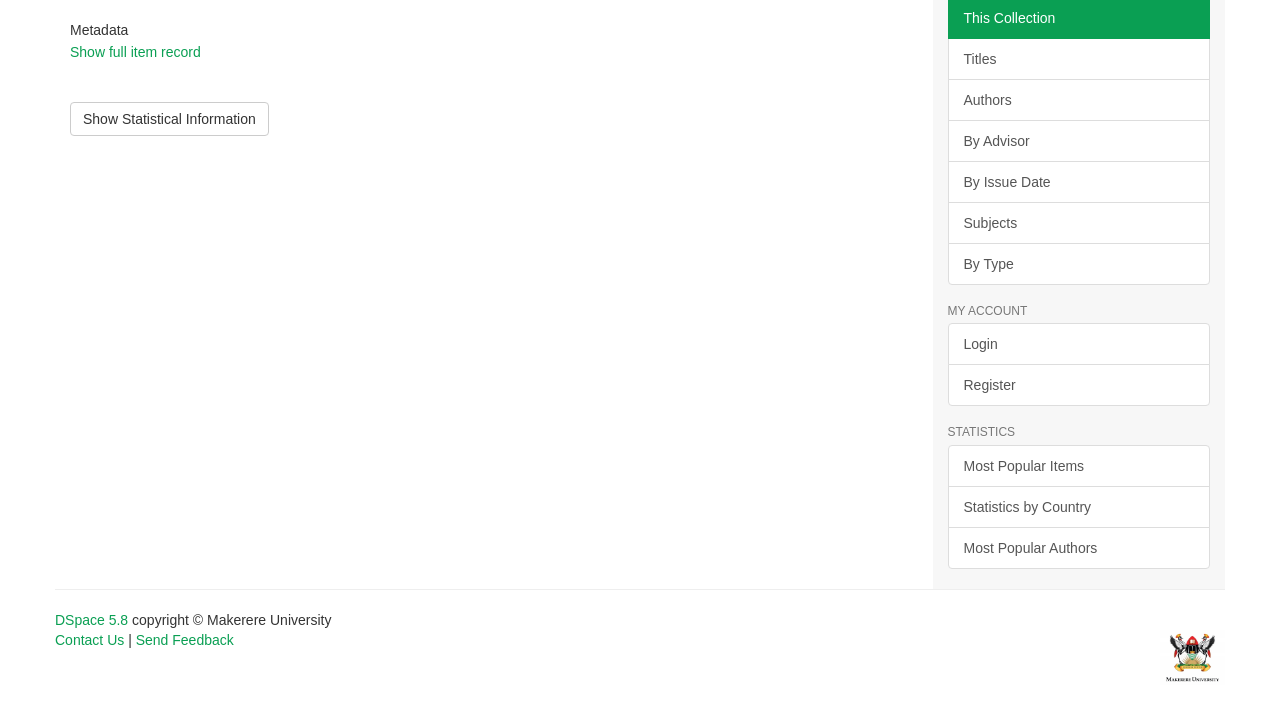Given the element description: "Authors", predict the bounding box coordinates of the UI element it refers to, using four float numbers between 0 and 1, i.e., [left, top, right, bottom].

[0.74, 0.111, 0.945, 0.169]